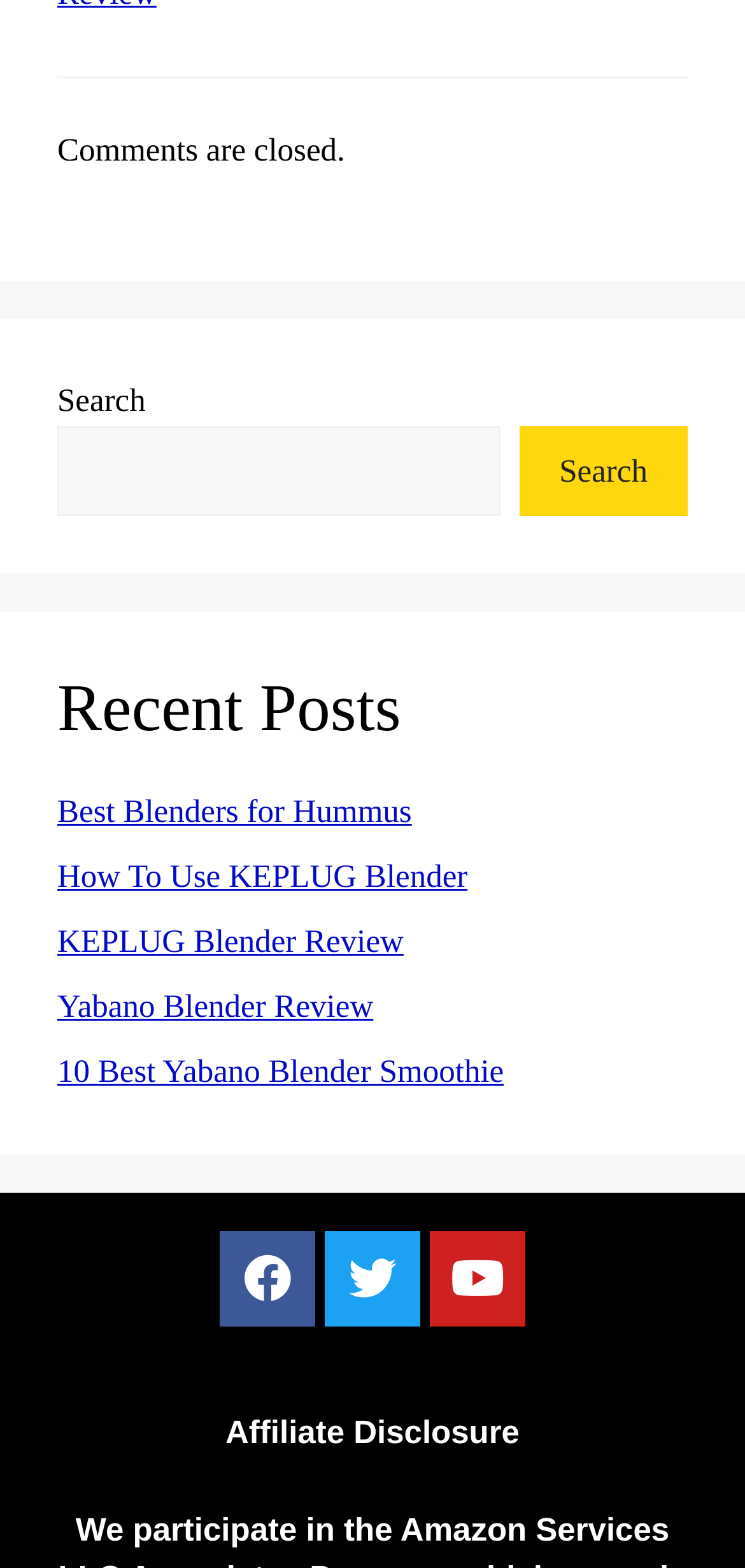Please answer the following question using a single word or phrase: What is the last recent post?

10 Best Yabano Blender Smoothie